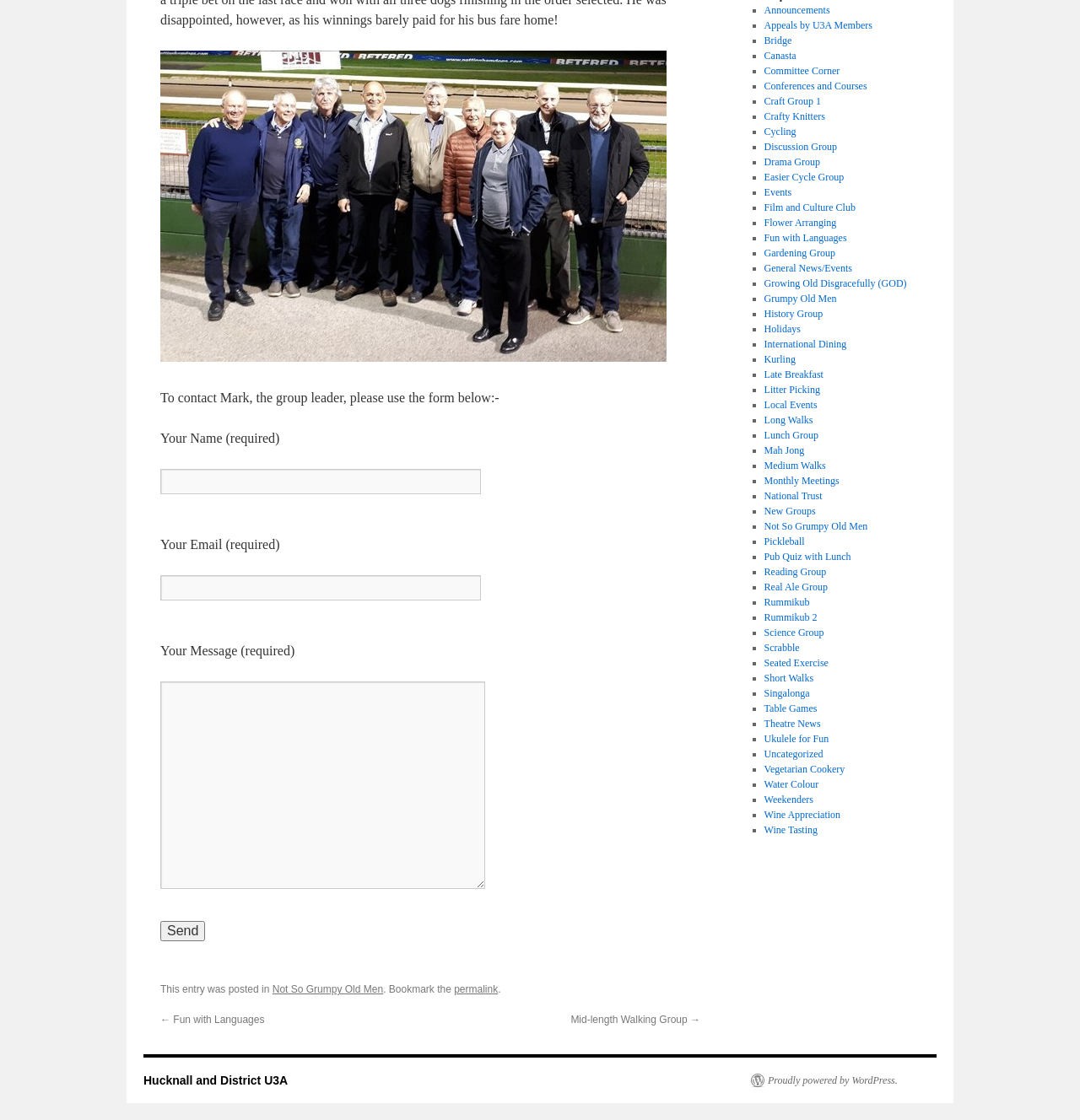Find the bounding box coordinates of the UI element according to this description: "Not So Grumpy Old Men".

[0.252, 0.878, 0.355, 0.889]